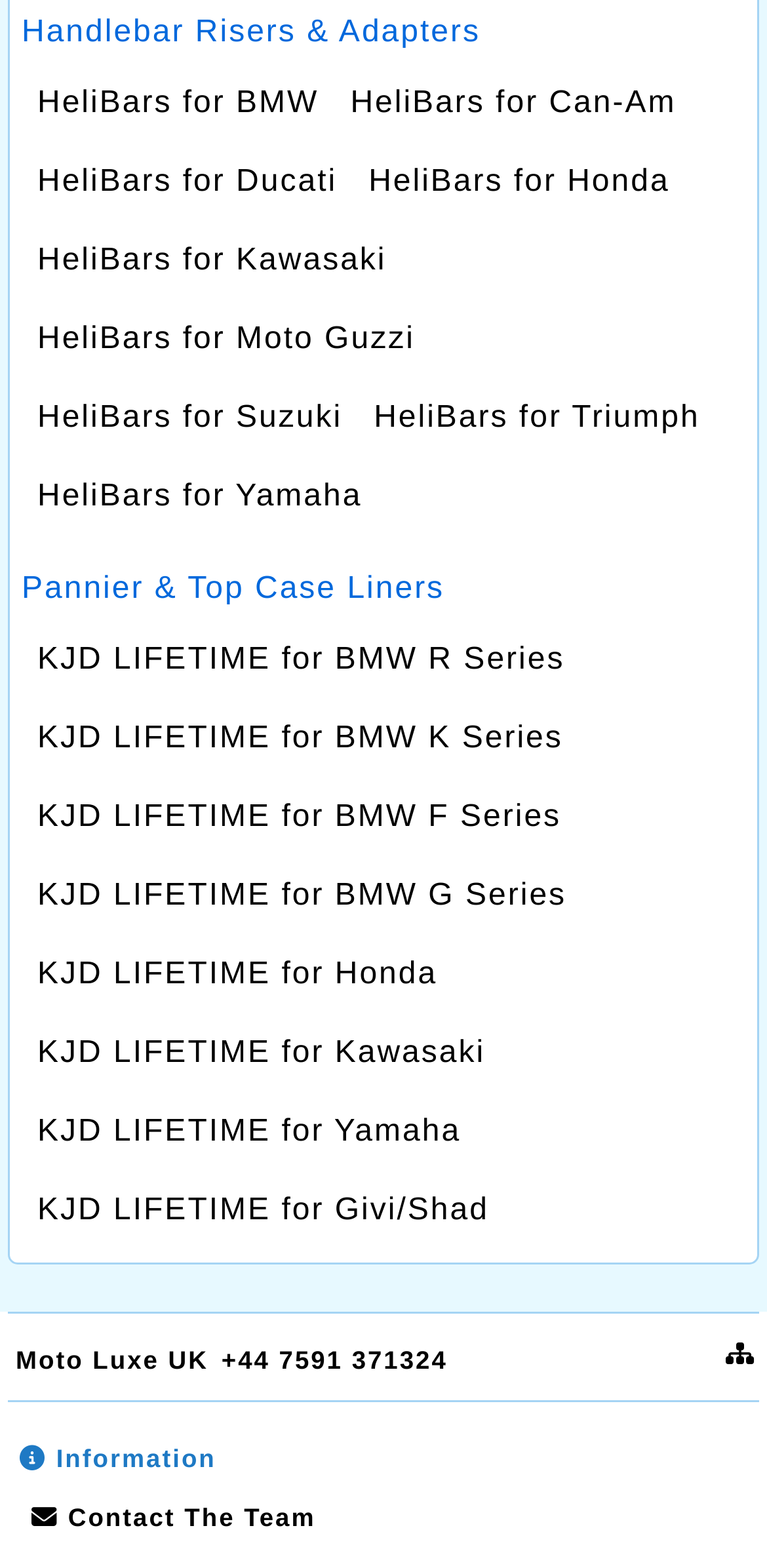What is the company name?
Respond with a short answer, either a single word or a phrase, based on the image.

Moto Luxe UK